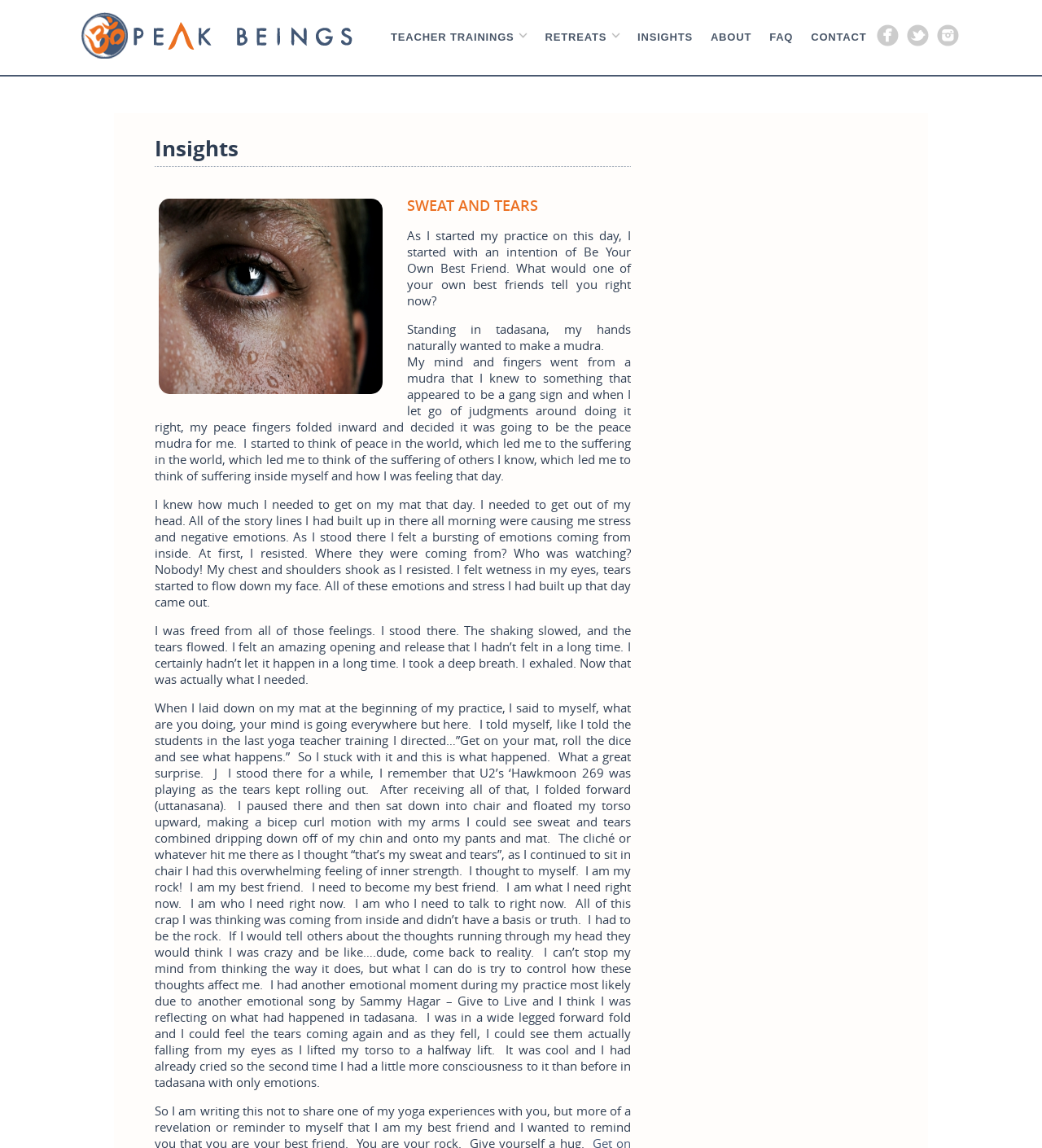What is the author's intention at the start of the practice?
Look at the image and provide a short answer using one word or a phrase.

To be their own best friend